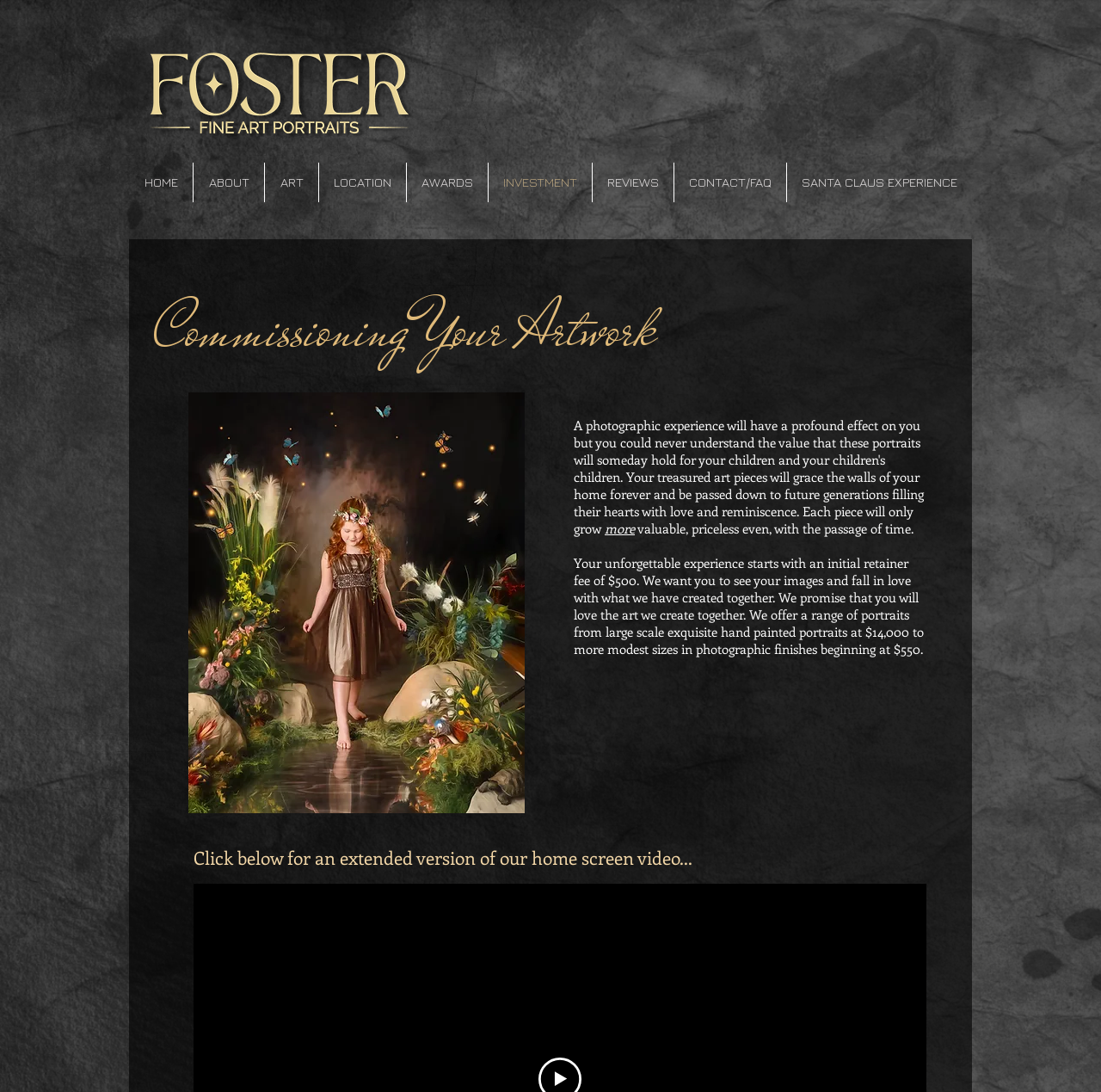Determine the bounding box coordinates for the area that needs to be clicked to fulfill this task: "View Commissioning Your Artwork". The coordinates must be given as four float numbers between 0 and 1, i.e., [left, top, right, bottom].

[0.14, 0.248, 0.608, 0.343]